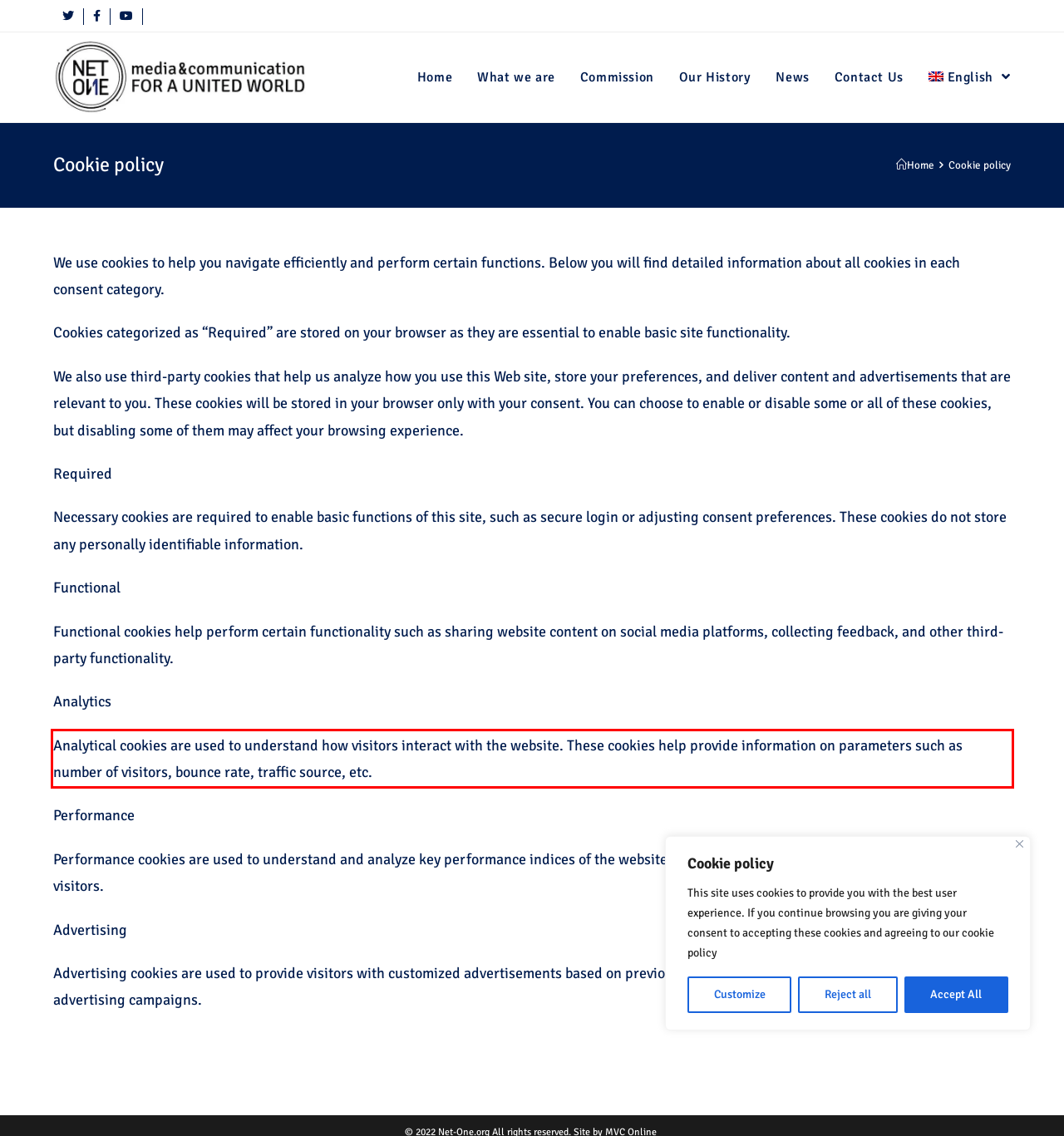You have a webpage screenshot with a red rectangle surrounding a UI element. Extract the text content from within this red bounding box.

Analytical cookies are used to understand how visitors interact with the website. These cookies help provide information on parameters such as number of visitors, bounce rate, traffic source, etc.